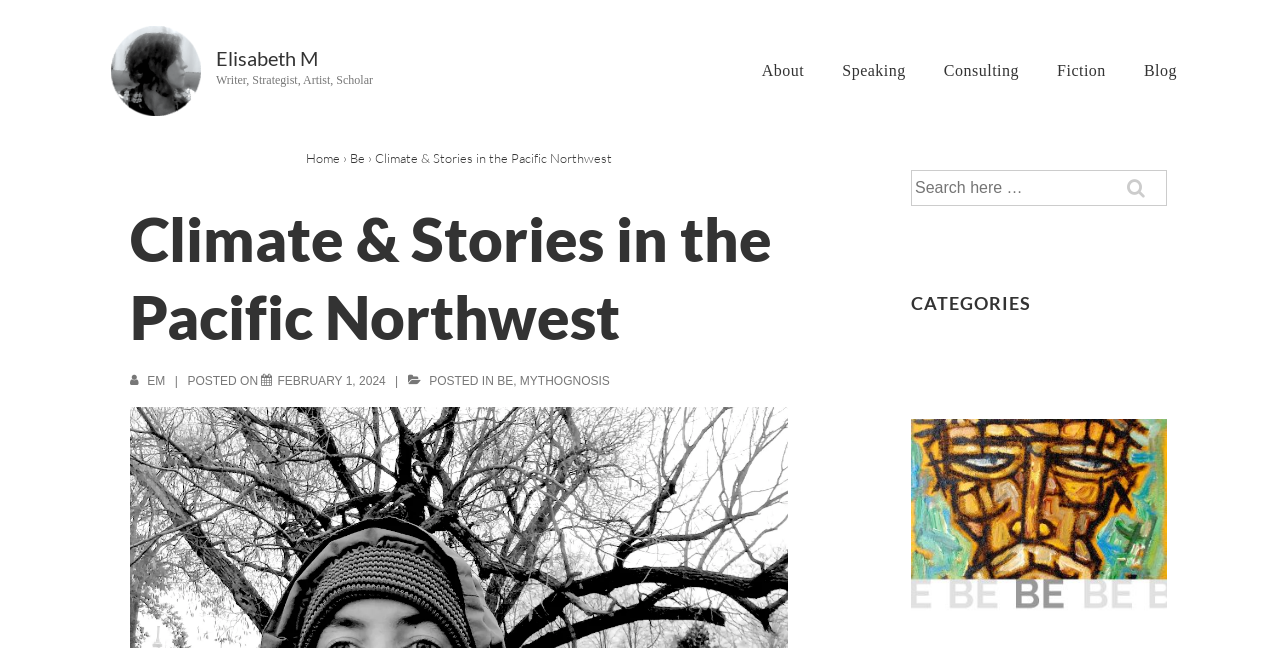Locate the bounding box coordinates of the element you need to click to accomplish the task described by this instruction: "Visit the 'Somerset' page".

None